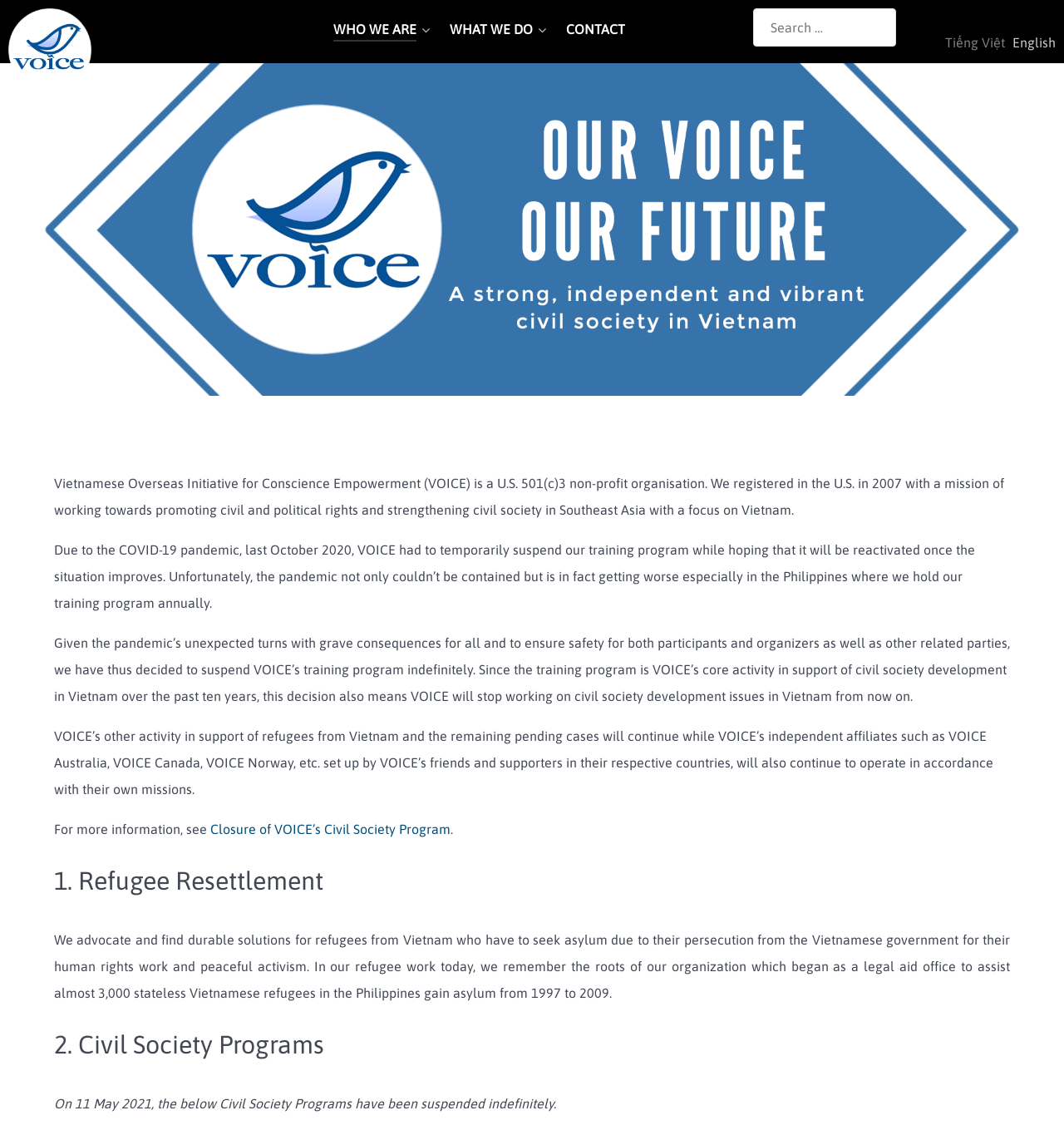Give the bounding box coordinates for the element described by: "Tiếng Việt".

[0.888, 0.031, 0.945, 0.044]